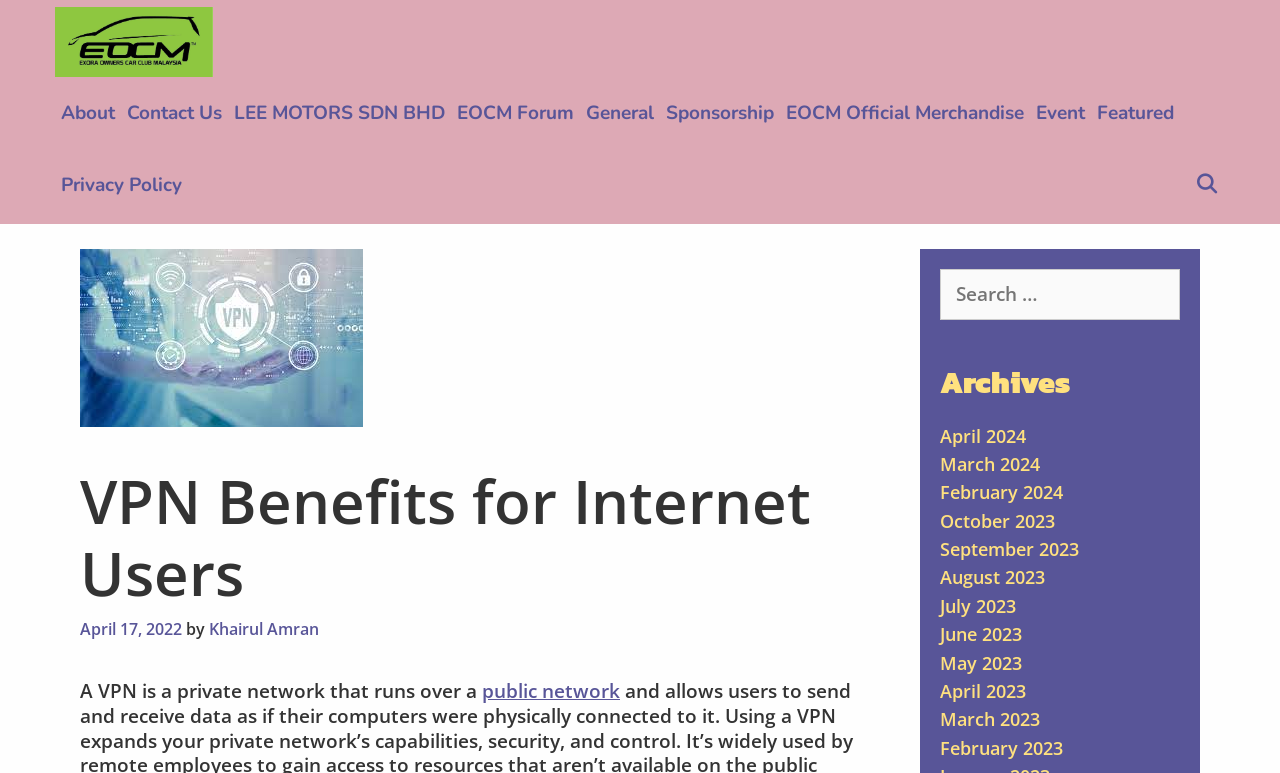Can you extract the primary headline text from the webpage?

VPN Benefits for Internet Users